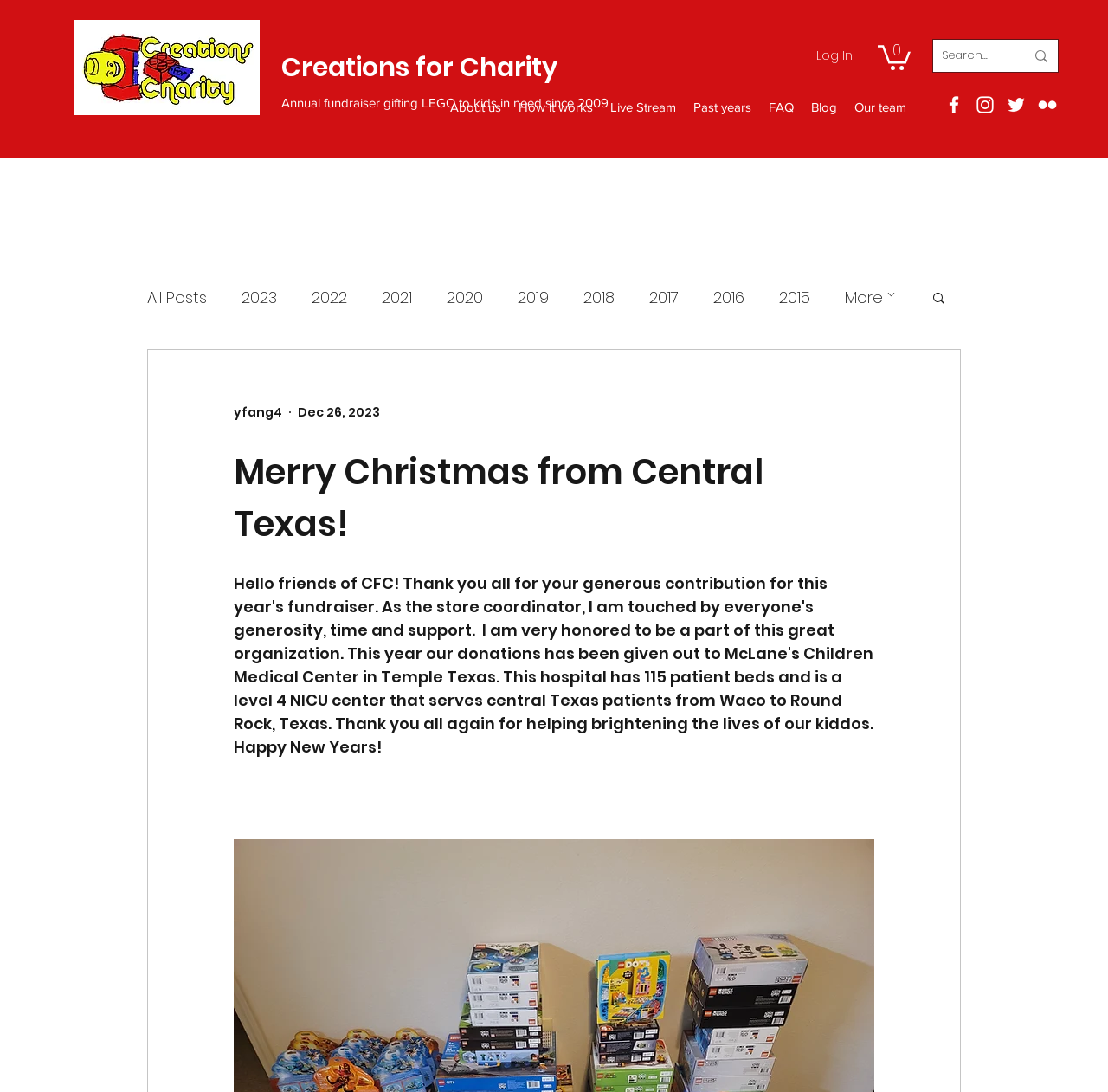Indicate the bounding box coordinates of the element that needs to be clicked to satisfy the following instruction: "View the Cart". The coordinates should be four float numbers between 0 and 1, i.e., [left, top, right, bottom].

[0.792, 0.039, 0.822, 0.064]